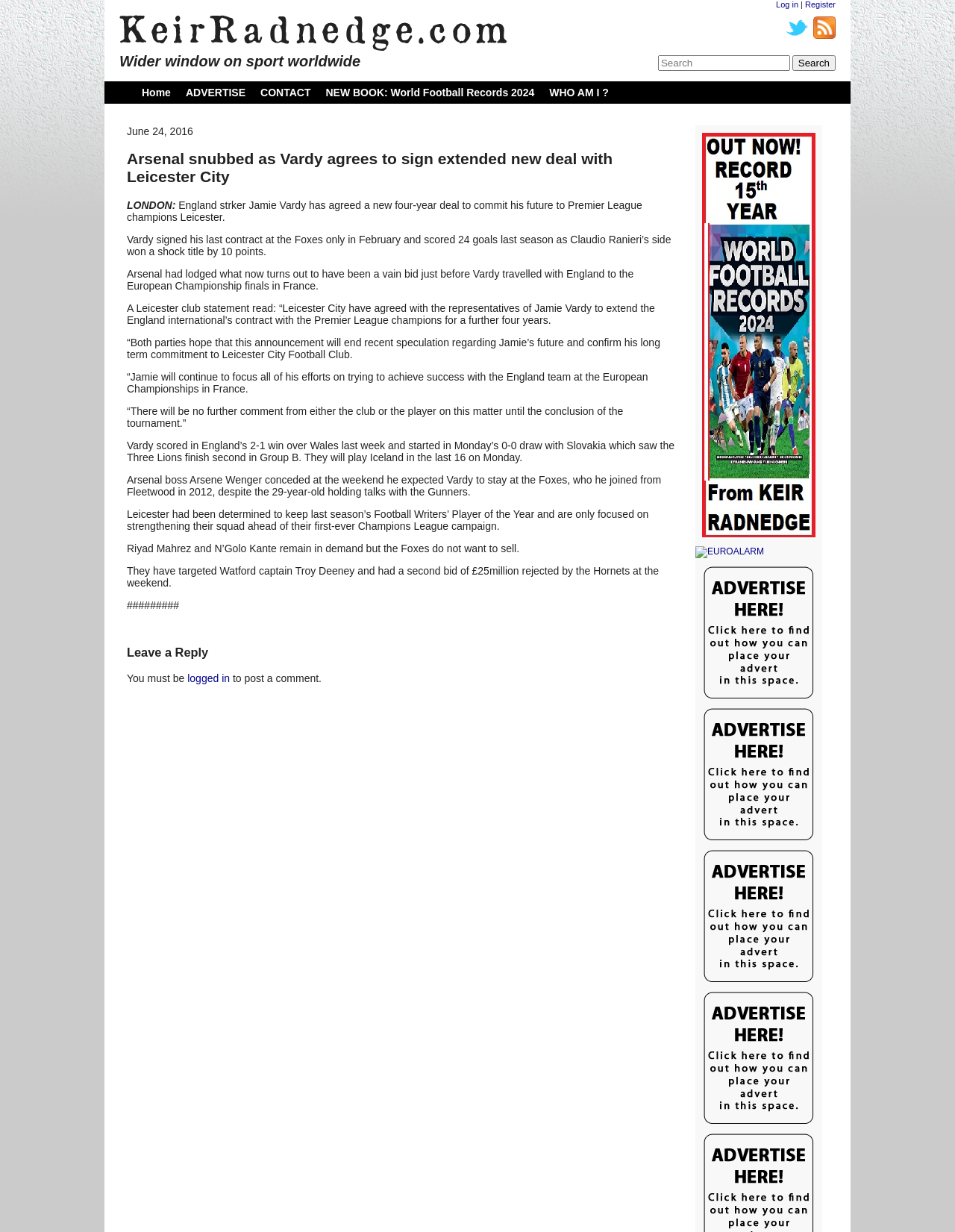Please identify the bounding box coordinates for the region that you need to click to follow this instruction: "Go to the home page".

[0.148, 0.07, 0.179, 0.08]